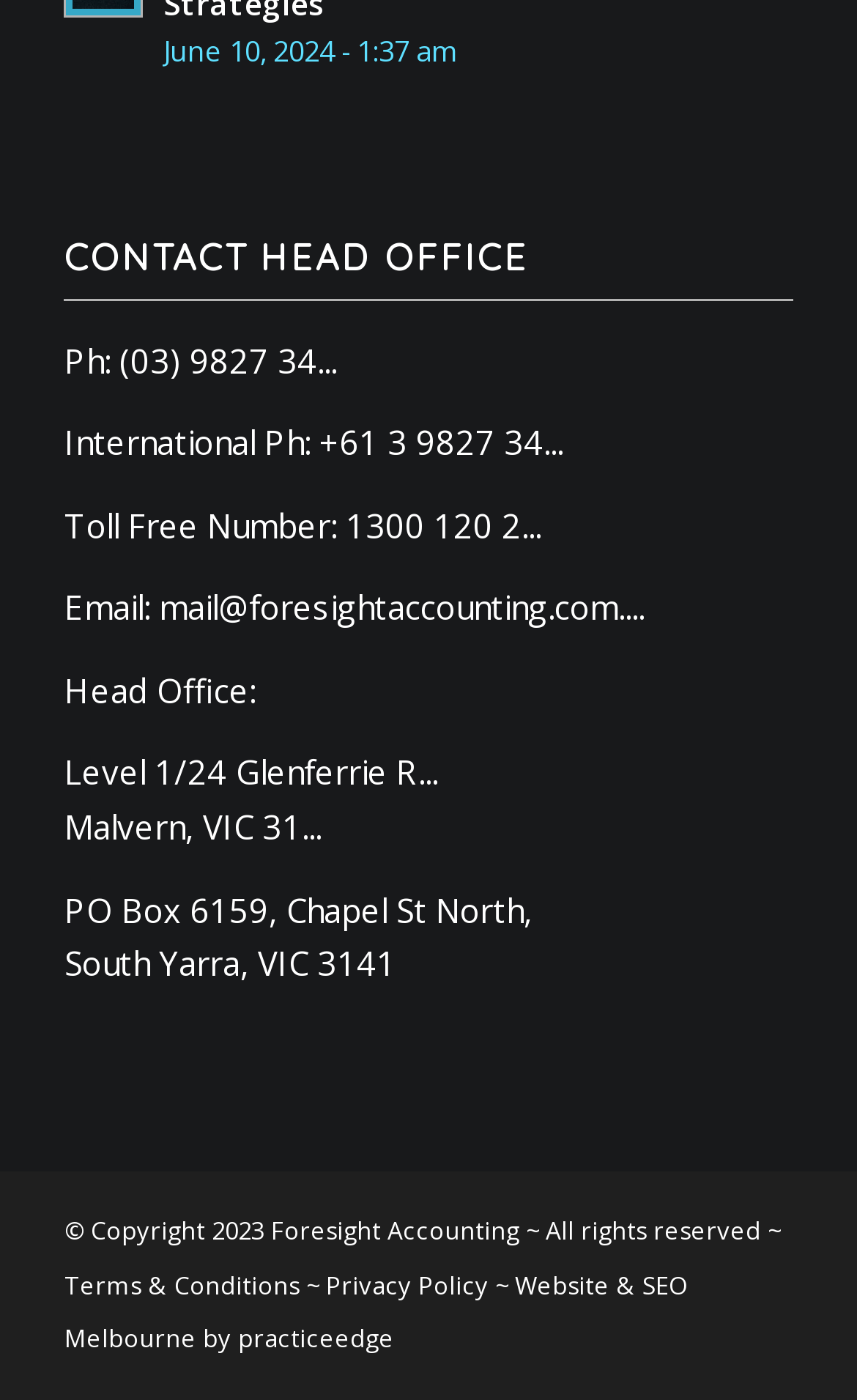Determine the bounding box coordinates of the area to click in order to meet this instruction: "Click on Small Business Health".

None